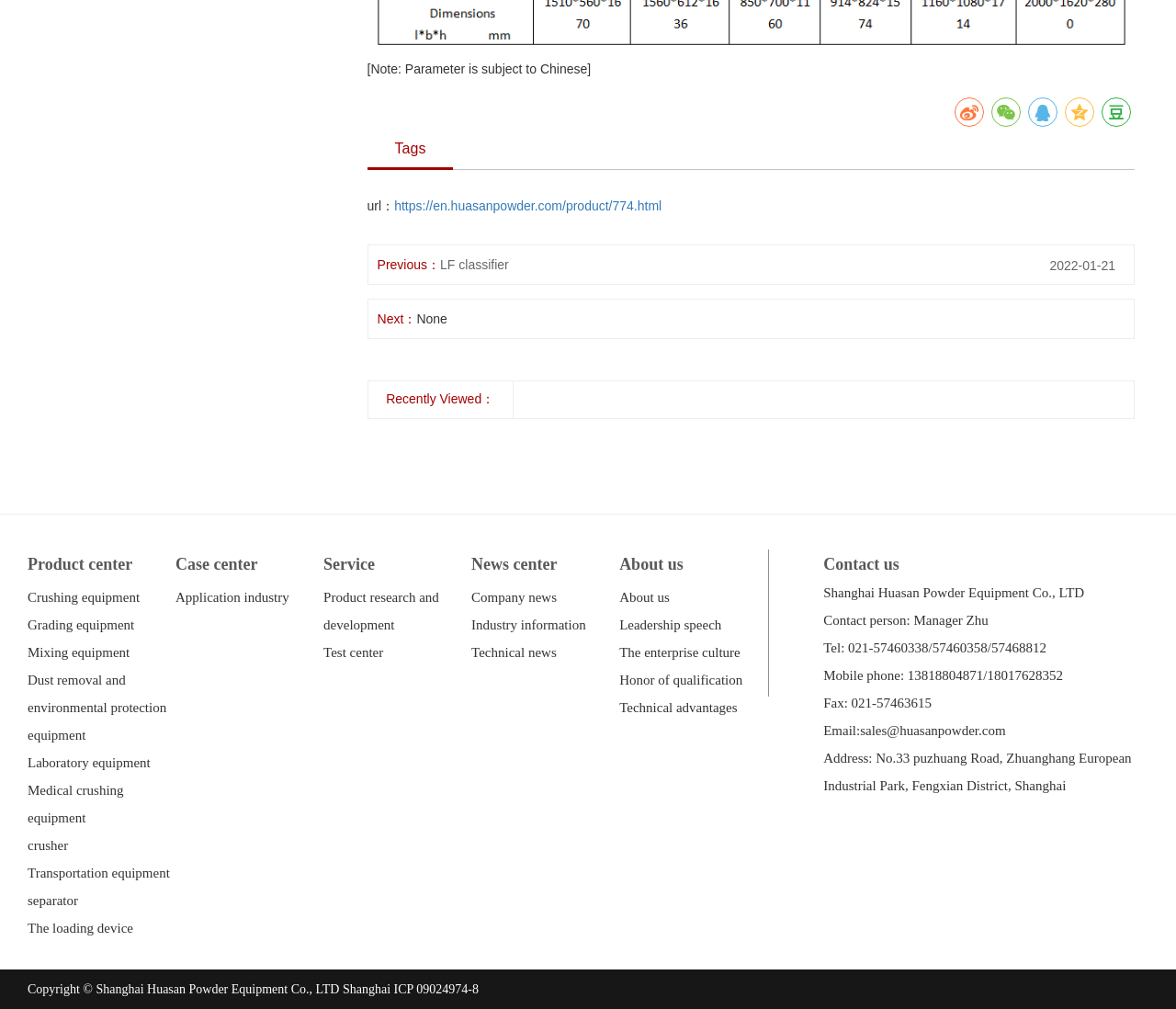Specify the bounding box coordinates of the element's region that should be clicked to achieve the following instruction: "Visit the 'Product center'". The bounding box coordinates consist of four float numbers between 0 and 1, in the format [left, top, right, bottom].

[0.023, 0.545, 0.149, 0.574]